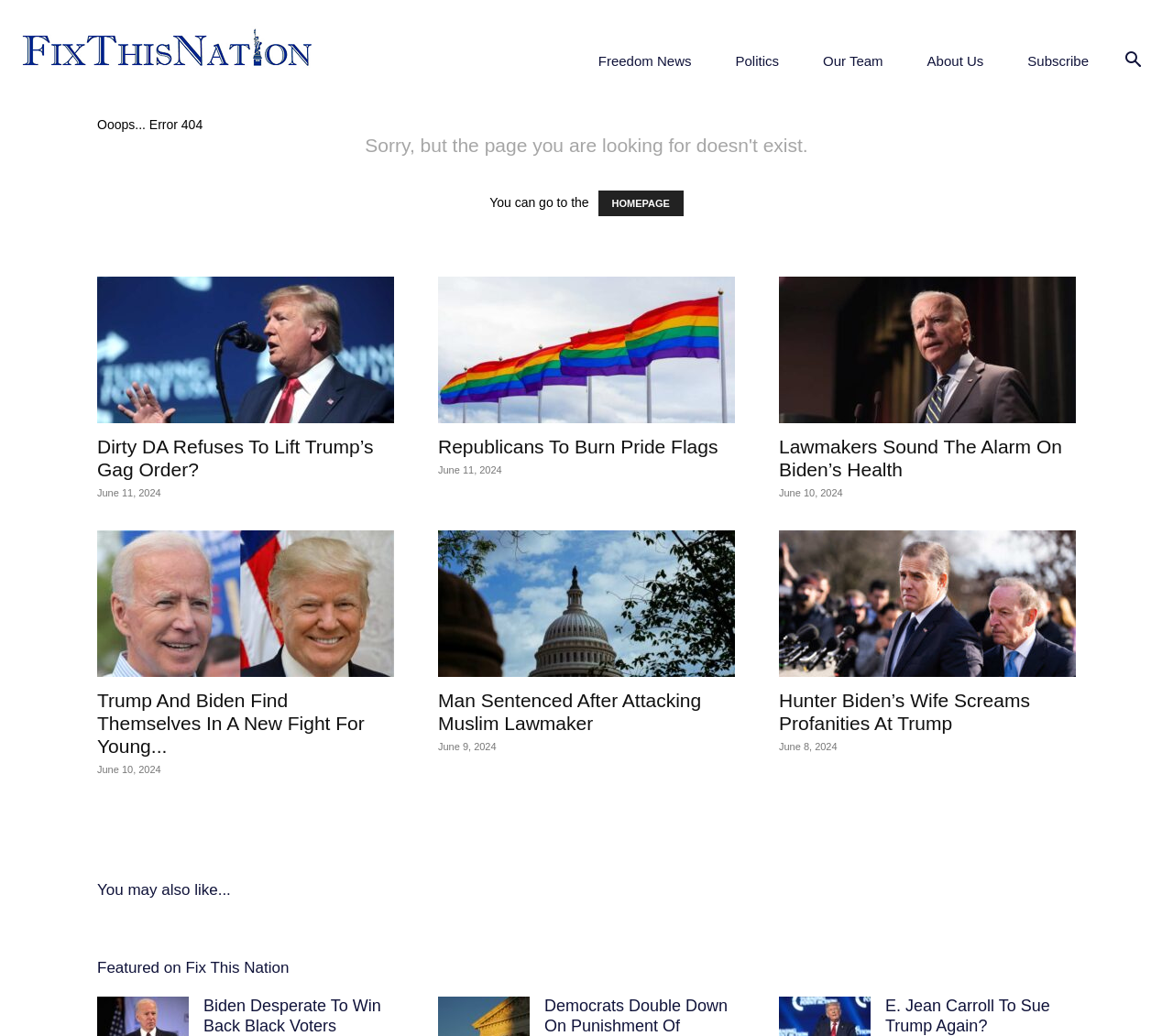Please identify the bounding box coordinates of the element's region that I should click in order to complete the following instruction: "View featured articles on Fix This Nation". The bounding box coordinates consist of four float numbers between 0 and 1, i.e., [left, top, right, bottom].

[0.083, 0.92, 0.246, 0.948]